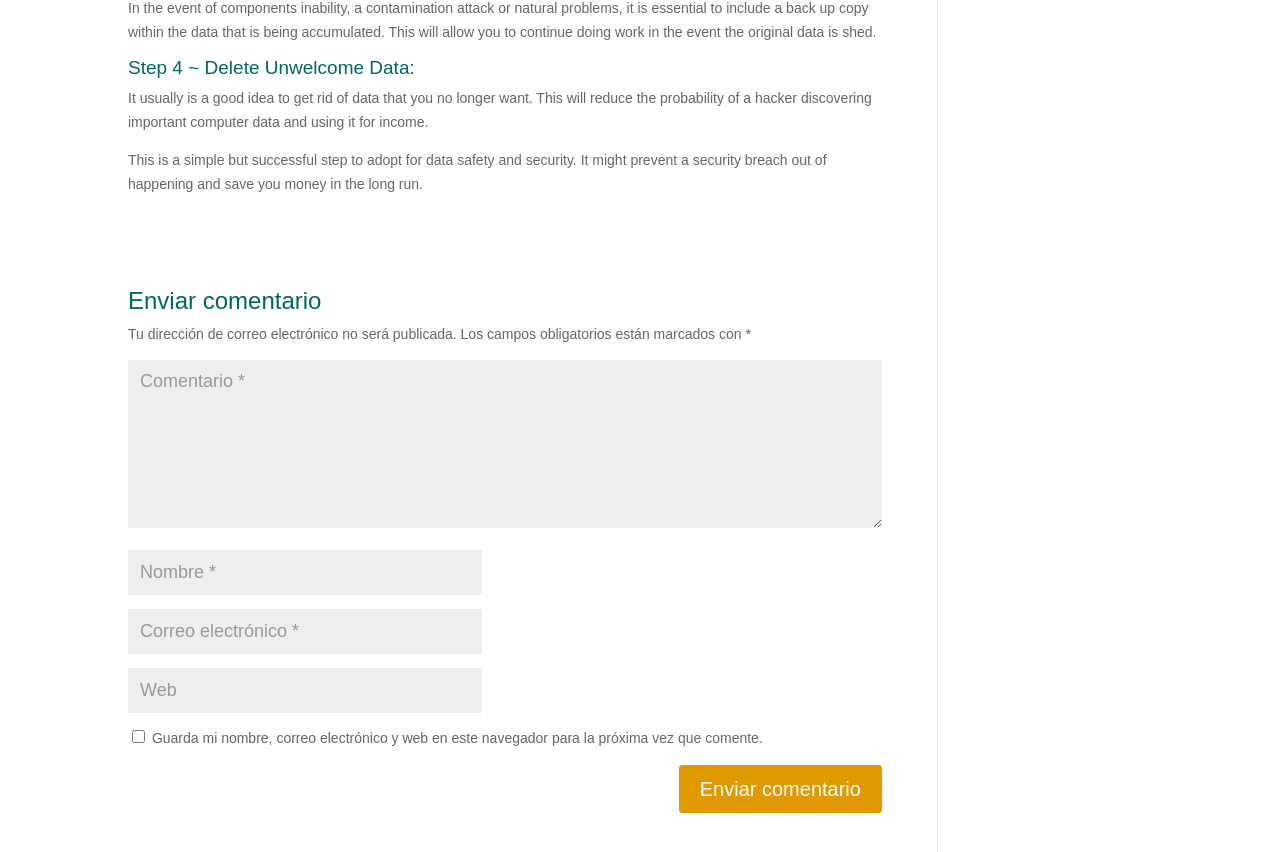Please find the bounding box for the UI component described as follows: "name="submit" value="Enviar comentario"".

[0.53, 0.898, 0.689, 0.954]